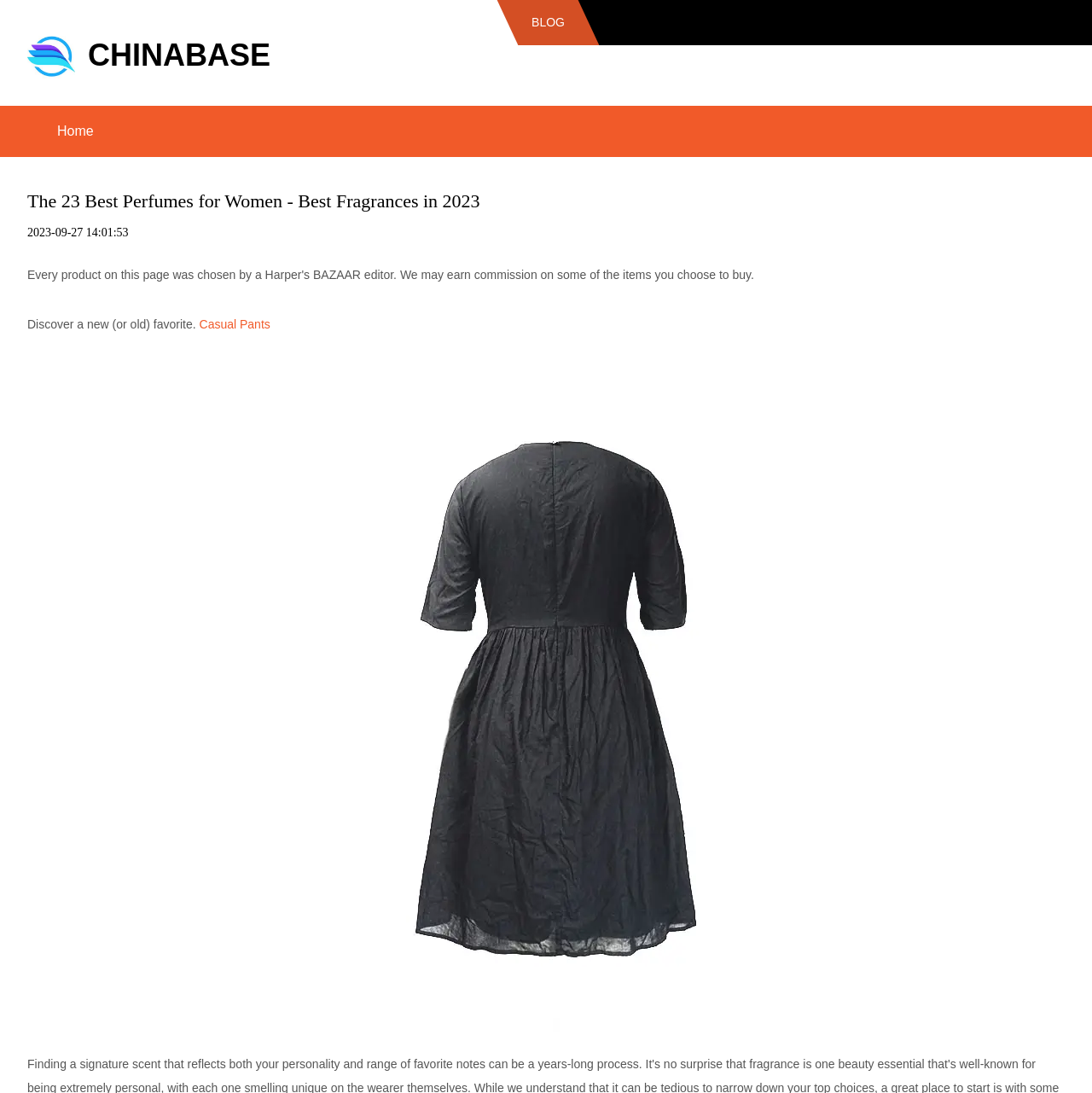Answer in one word or a short phrase: 
What is the category of the article?

Perfumes